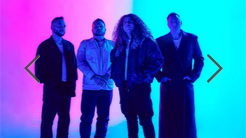Give a one-word or short phrase answer to the question: 
How many members are in the music band?

Four